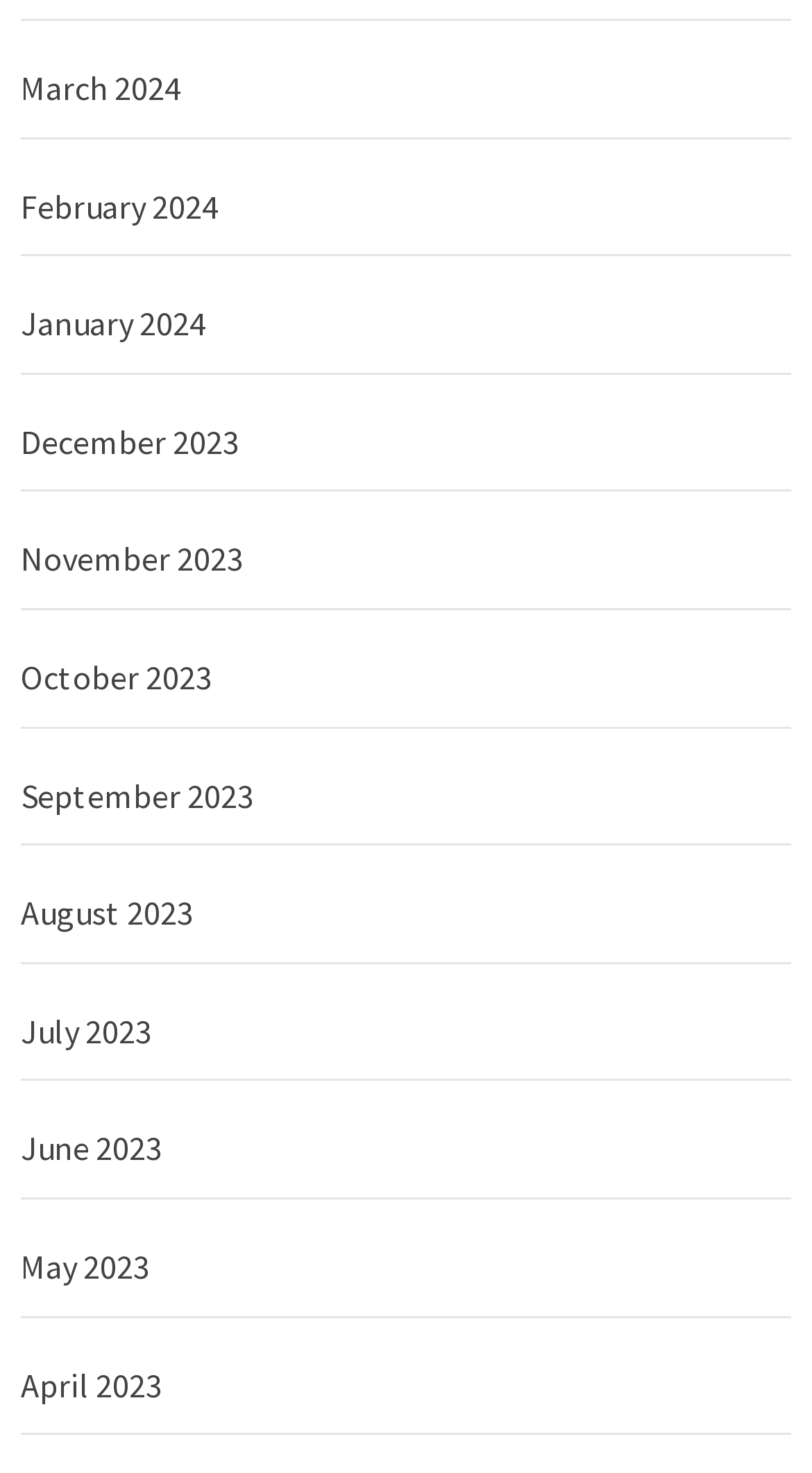How many months are listed?
Refer to the image and provide a concise answer in one word or phrase.

12